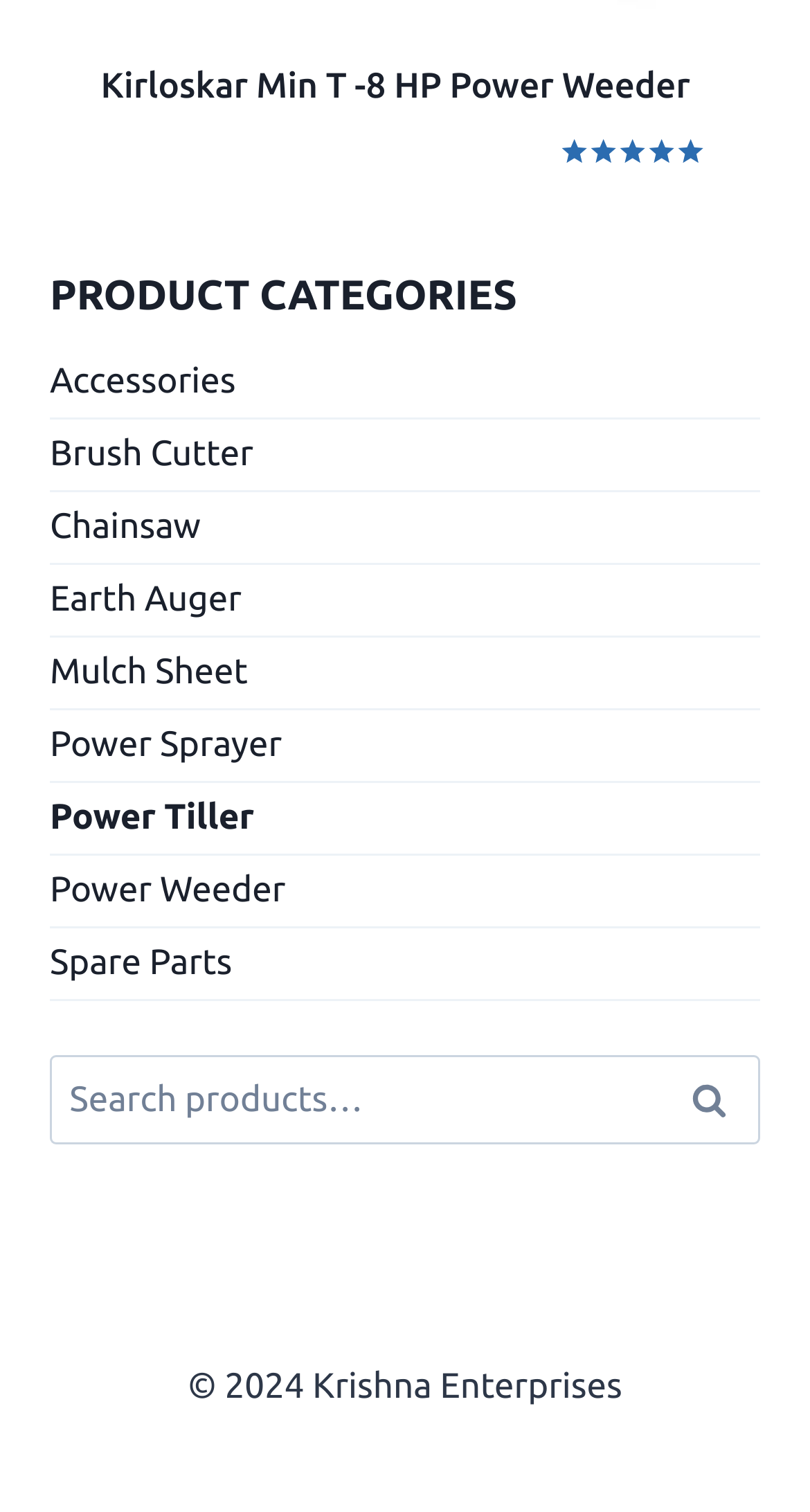What is the purpose of the search bar?
Use the screenshot to answer the question with a single word or phrase.

To search for products